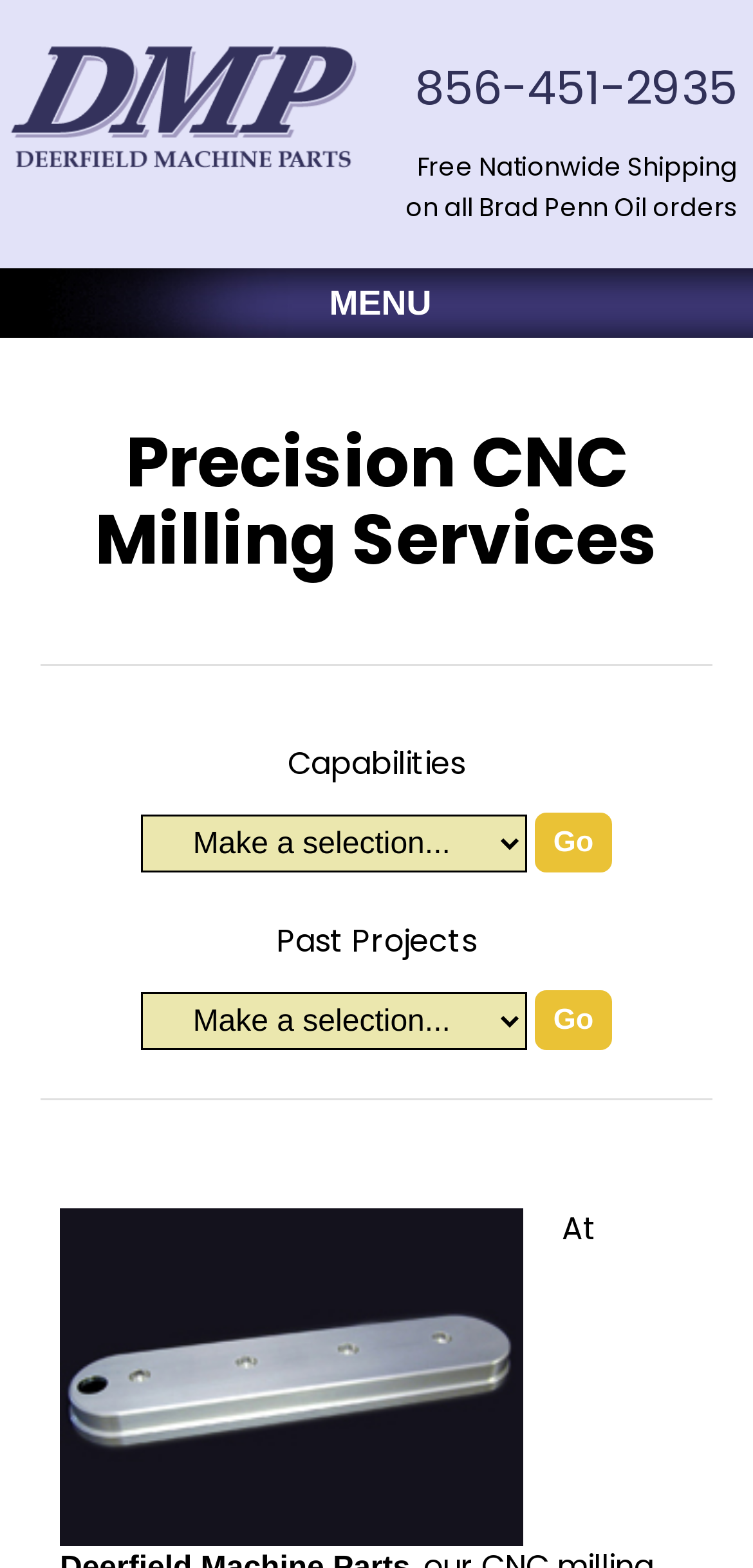Identify the bounding box coordinates of the section to be clicked to complete the task described by the following instruction: "Click the Go button". The coordinates should be four float numbers between 0 and 1, formatted as [left, top, right, bottom].

[0.709, 0.519, 0.814, 0.557]